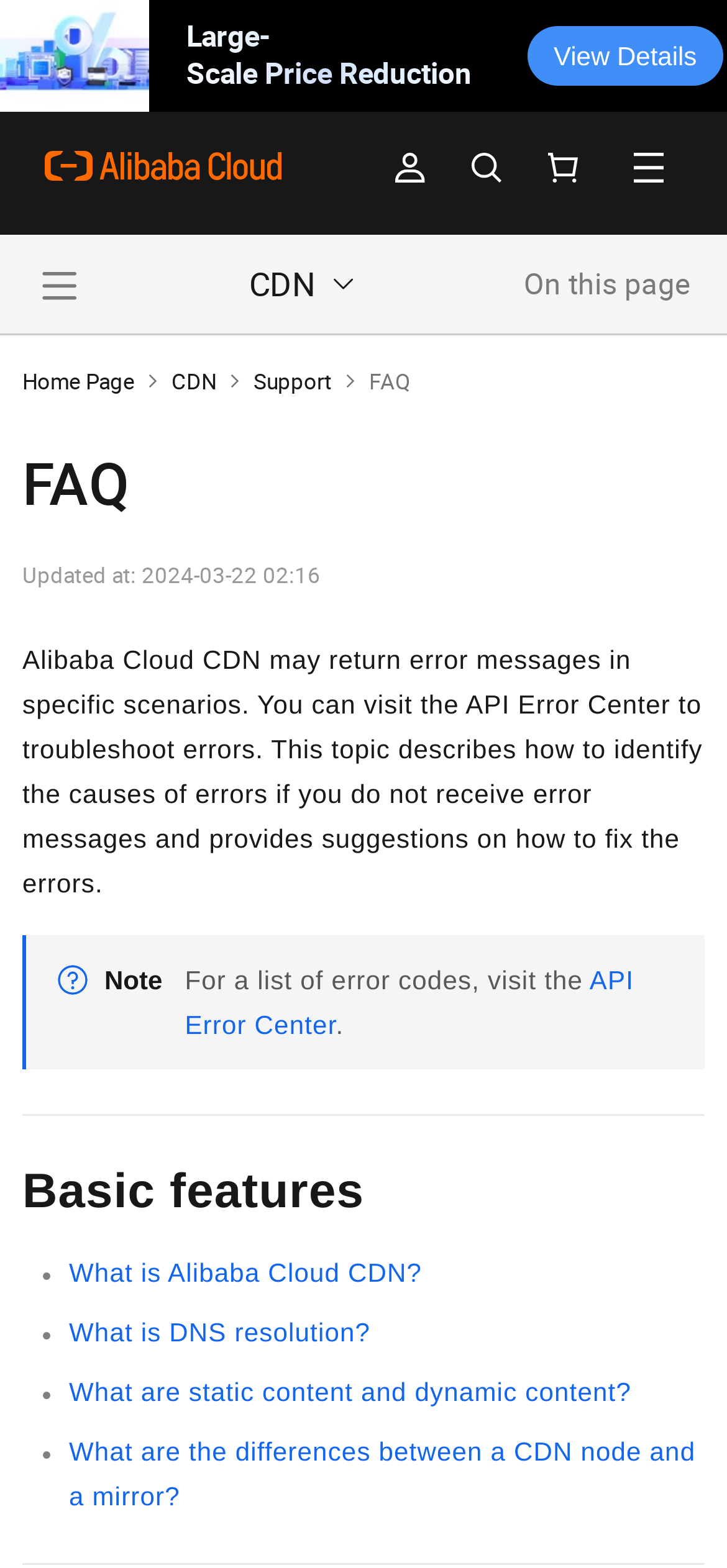Using the information in the image, give a detailed answer to the following question: When was the page last updated?

The page was last updated at 2024-03-22 02:16, as indicated by the text 'Updated at: 2024-03-22 02:16'.